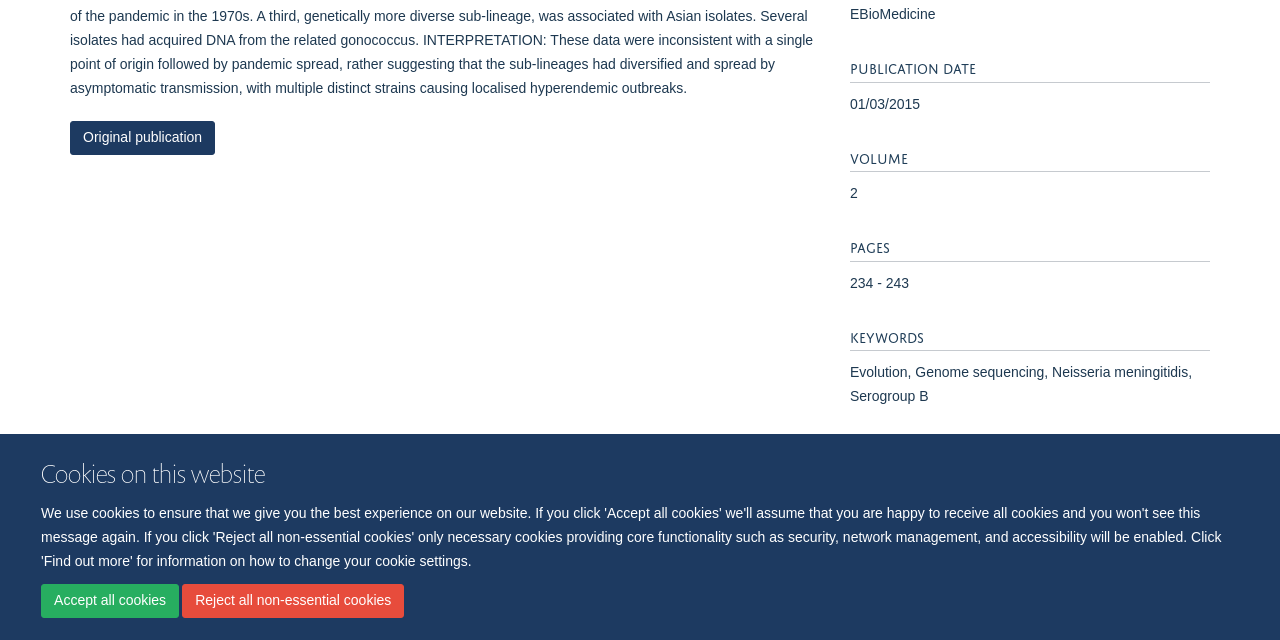Calculate the bounding box coordinates of the UI element given the description: "Reject all non-essential cookies".

[0.142, 0.912, 0.316, 0.965]